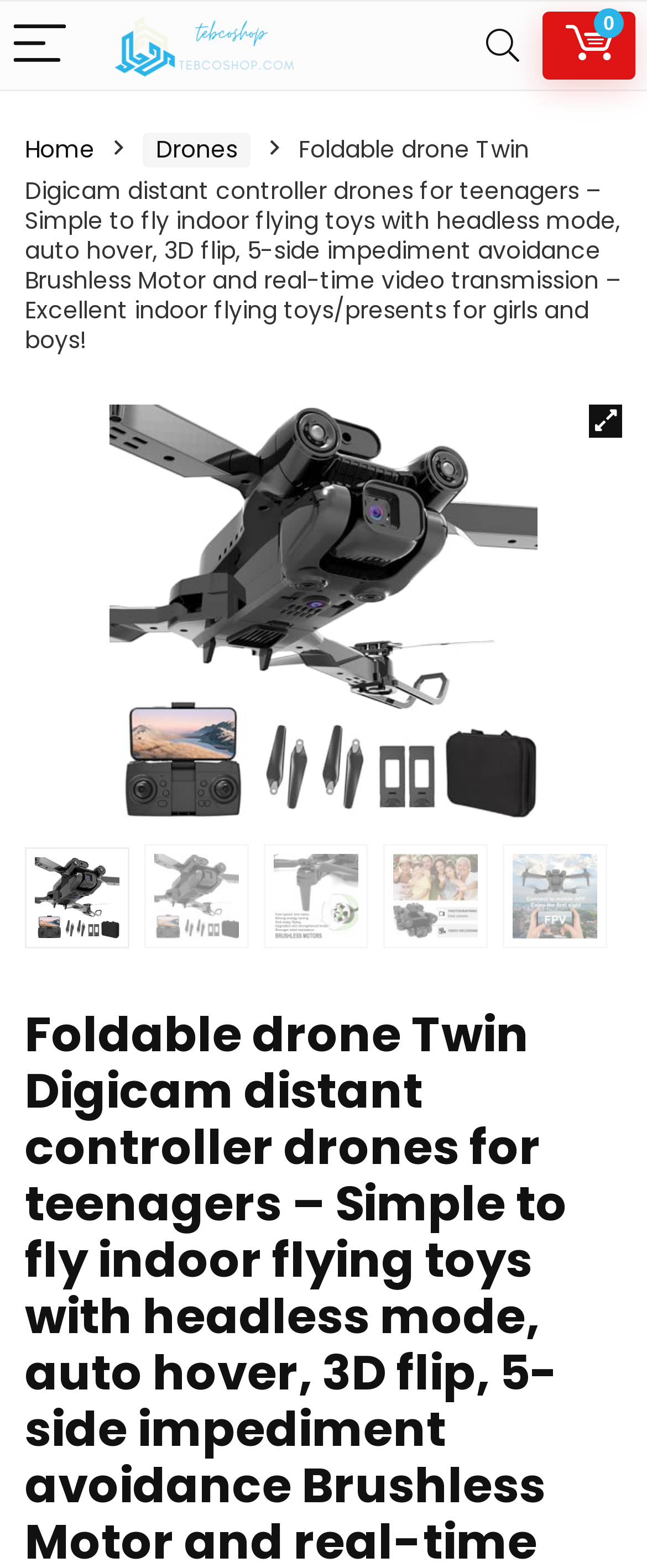What is the purpose of the 'Search' button?
Refer to the image and provide a concise answer in one word or phrase.

To search the website